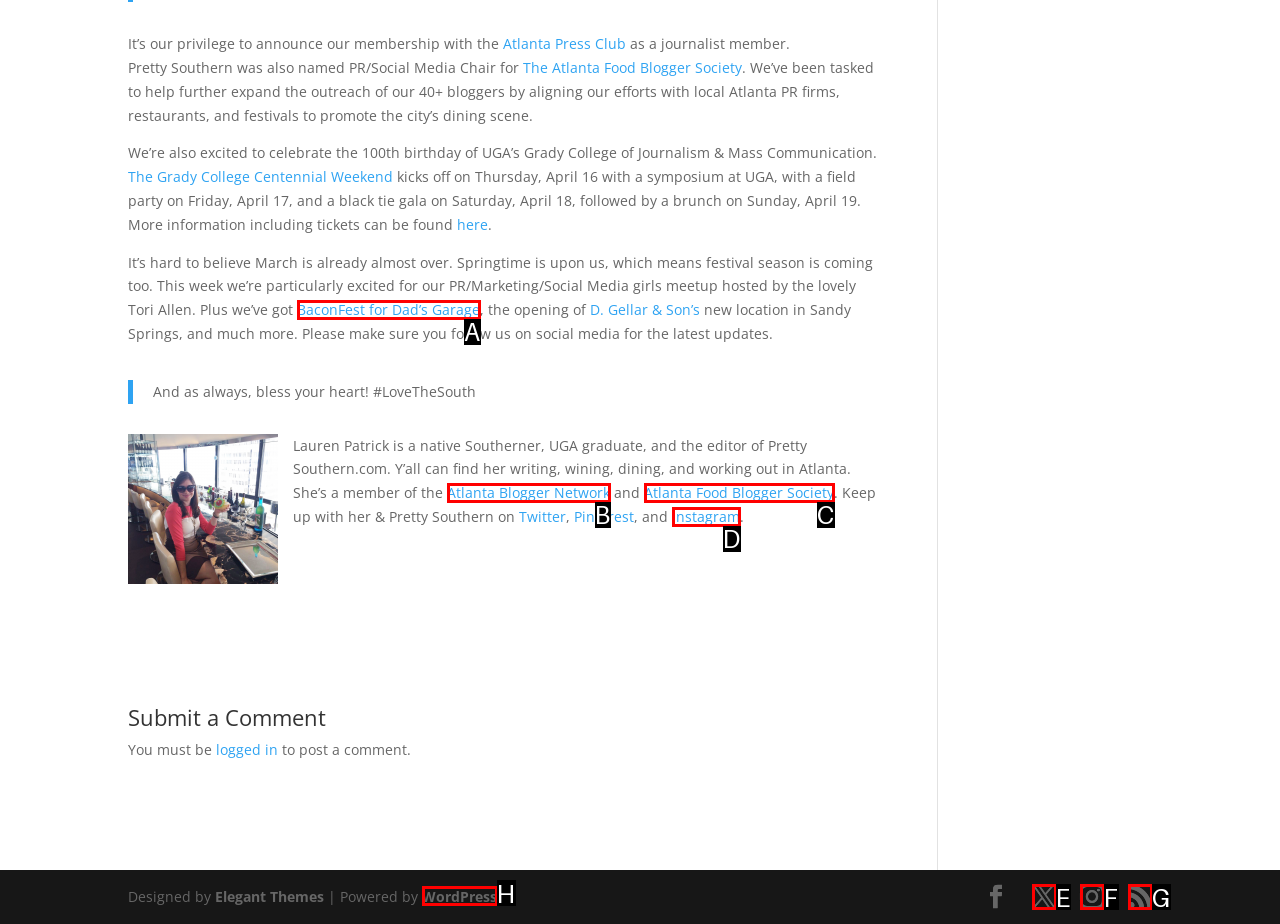Determine which HTML element corresponds to the description: Atlanta Blogger Network. Provide the letter of the correct option.

B